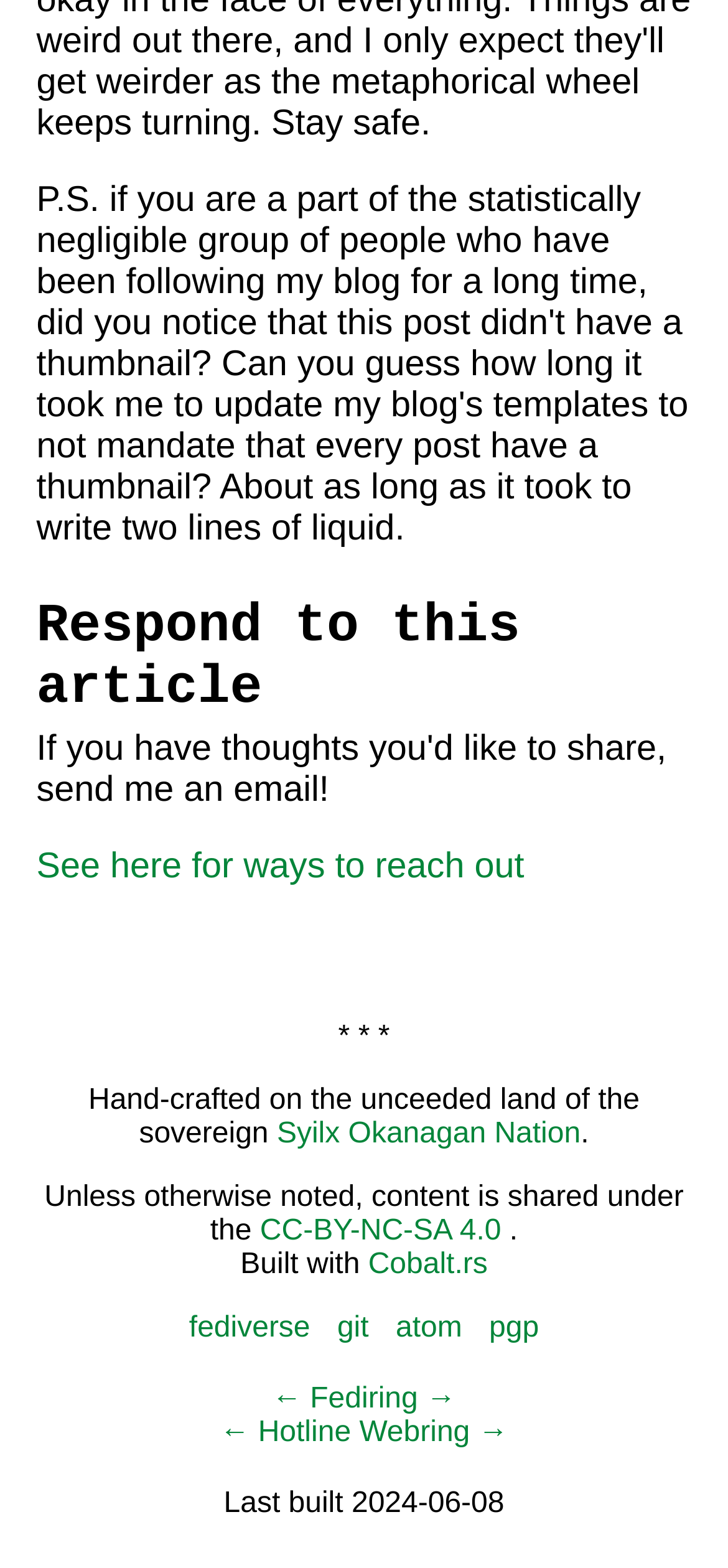What is the name of the nation mentioned?
Answer the question using a single word or phrase, according to the image.

Syilx Okanagan Nation